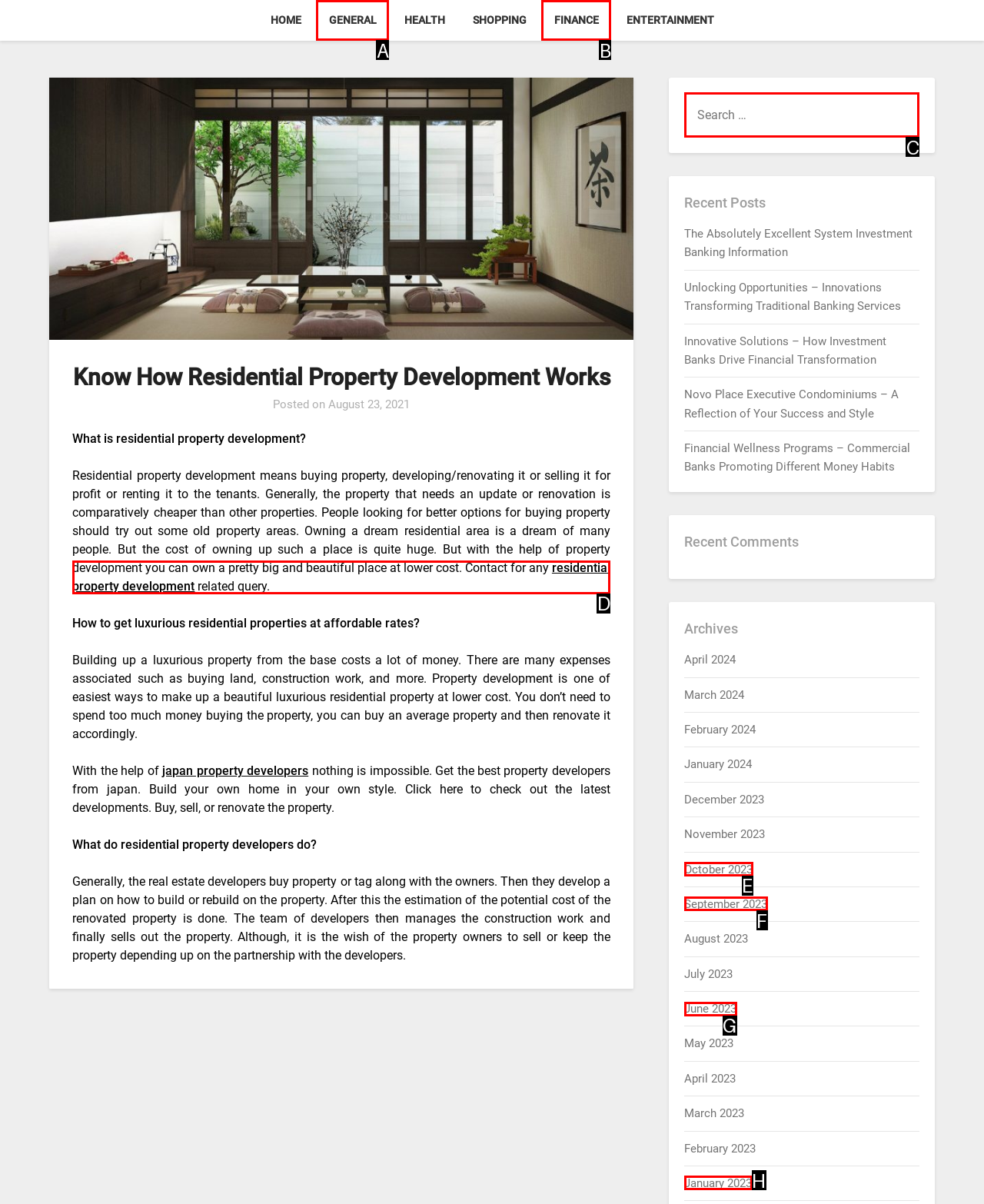Decide which UI element to click to accomplish the task: Learn more about residential property development
Respond with the corresponding option letter.

D